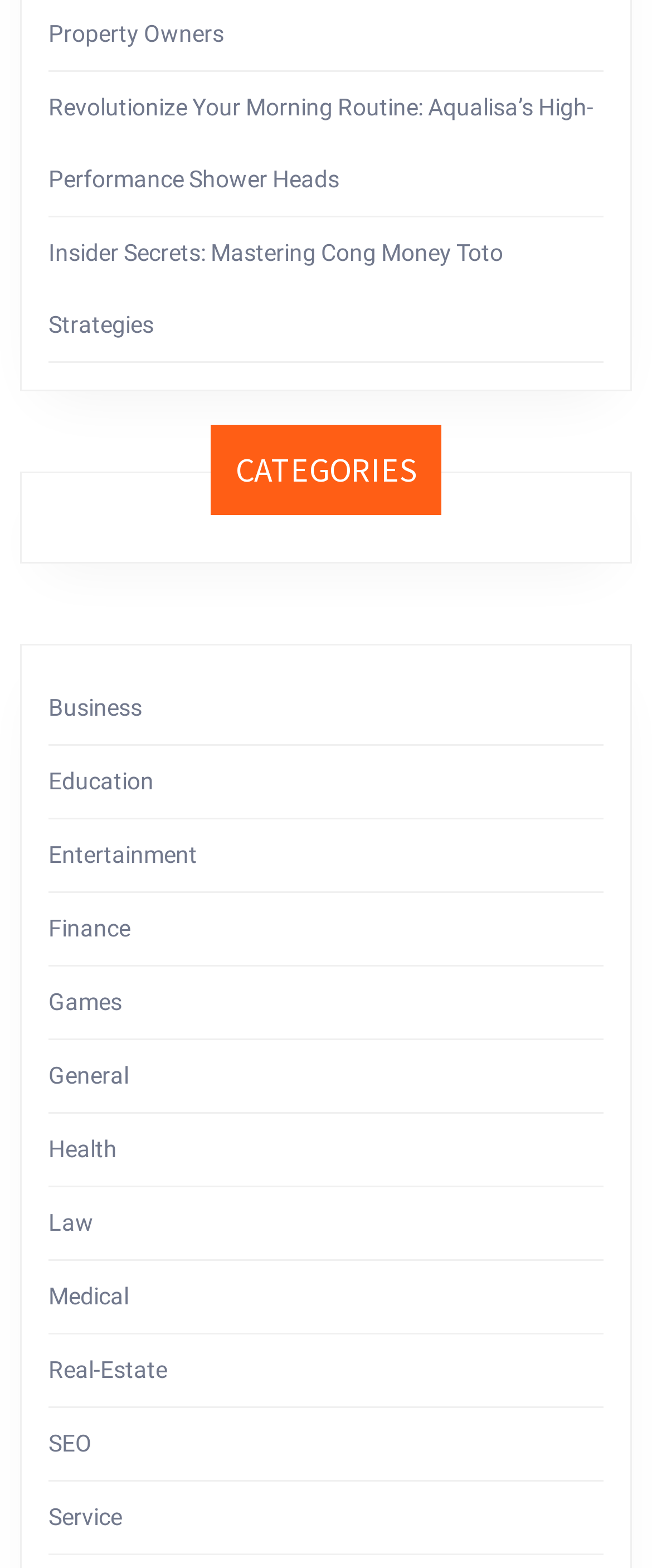Please mark the bounding box coordinates of the area that should be clicked to carry out the instruction: "Read about Insider Secrets: Mastering Cong Money Toto Strategies".

[0.074, 0.152, 0.772, 0.215]